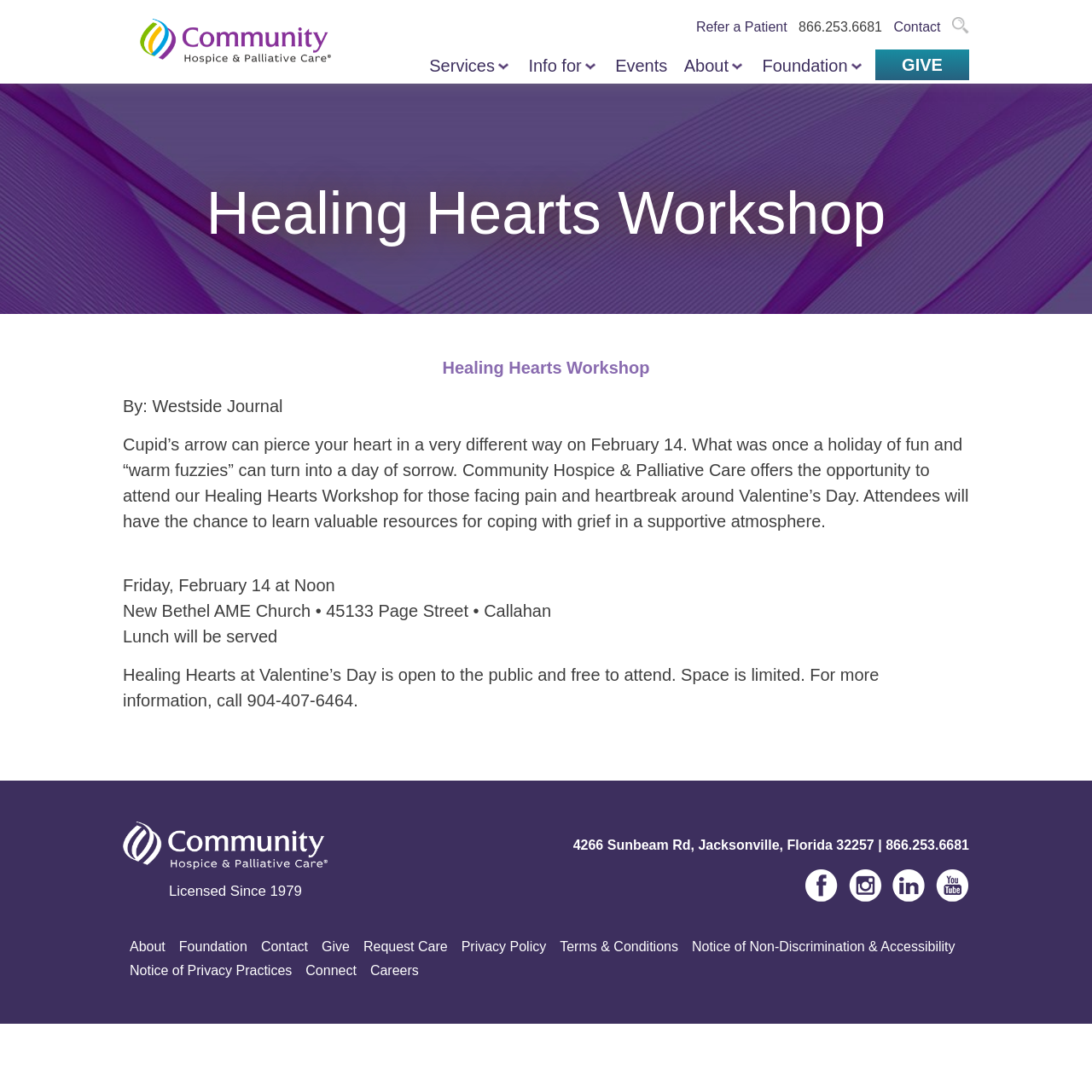How many social media links are at the bottom of the webpage?
We need a detailed and meticulous answer to the question.

I counted the social media links at the bottom of the webpage and found four links: Facebook, Instagram, LinkedIn, and YouTube.